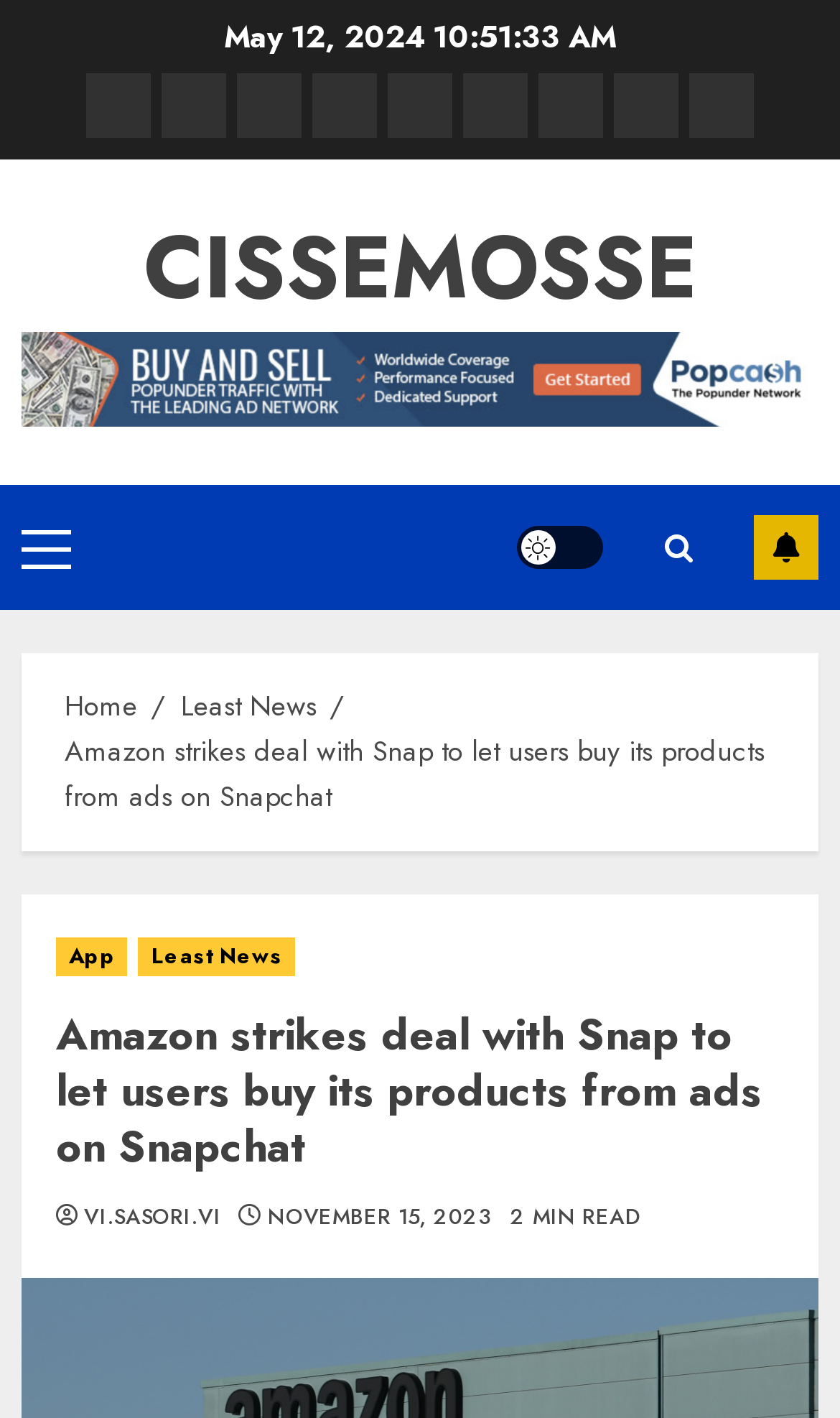What is the publication date of the article?
Give a comprehensive and detailed explanation for the question.

The publication date of the article can be found at the bottom of the webpage, where it says 'NOVEMBER 15, 2023'.